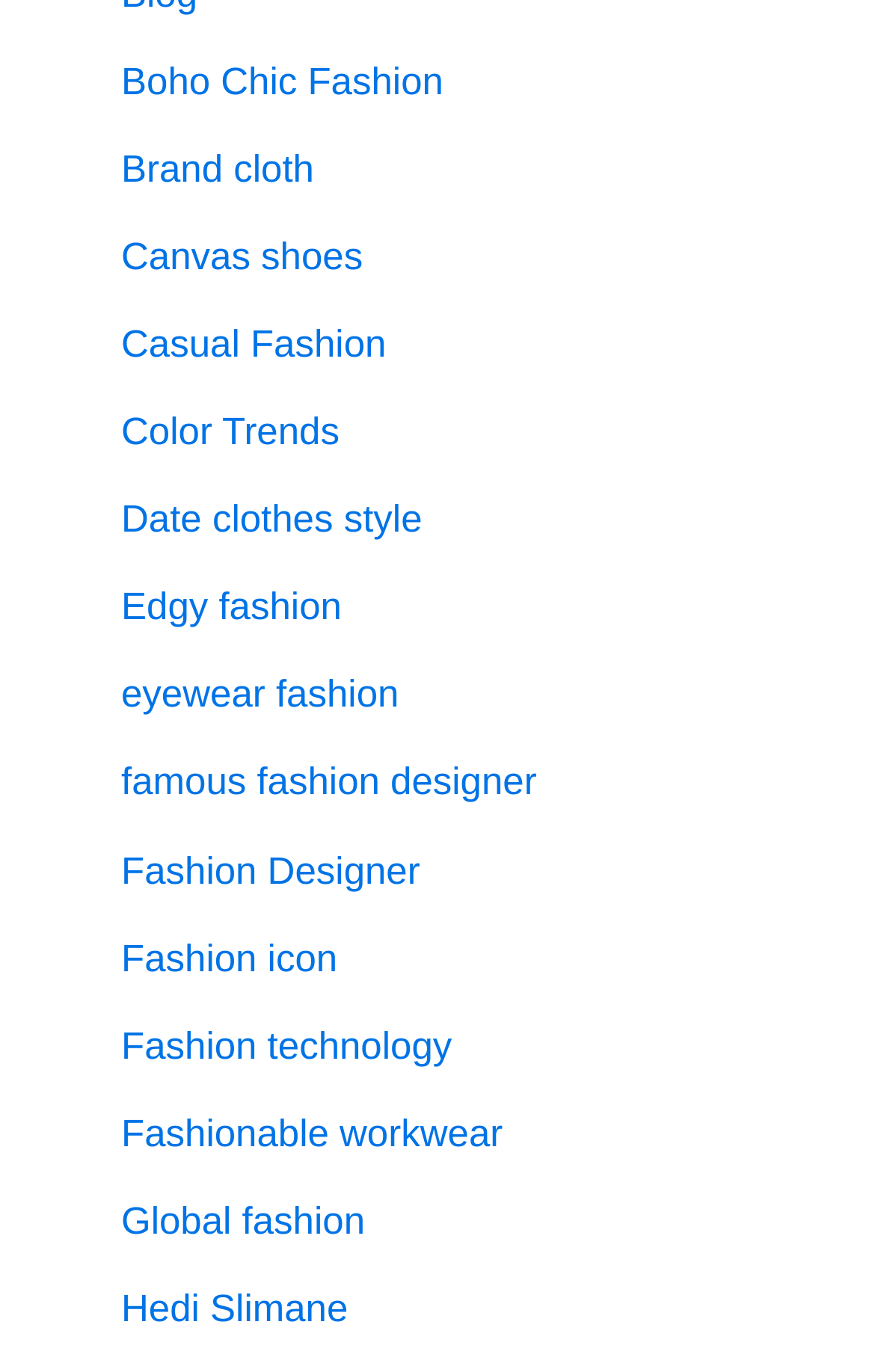Identify the bounding box coordinates of the clickable section necessary to follow the following instruction: "Read about Hedi Slimane". The coordinates should be presented as four float numbers from 0 to 1, i.e., [left, top, right, bottom].

[0.138, 0.938, 0.398, 0.97]